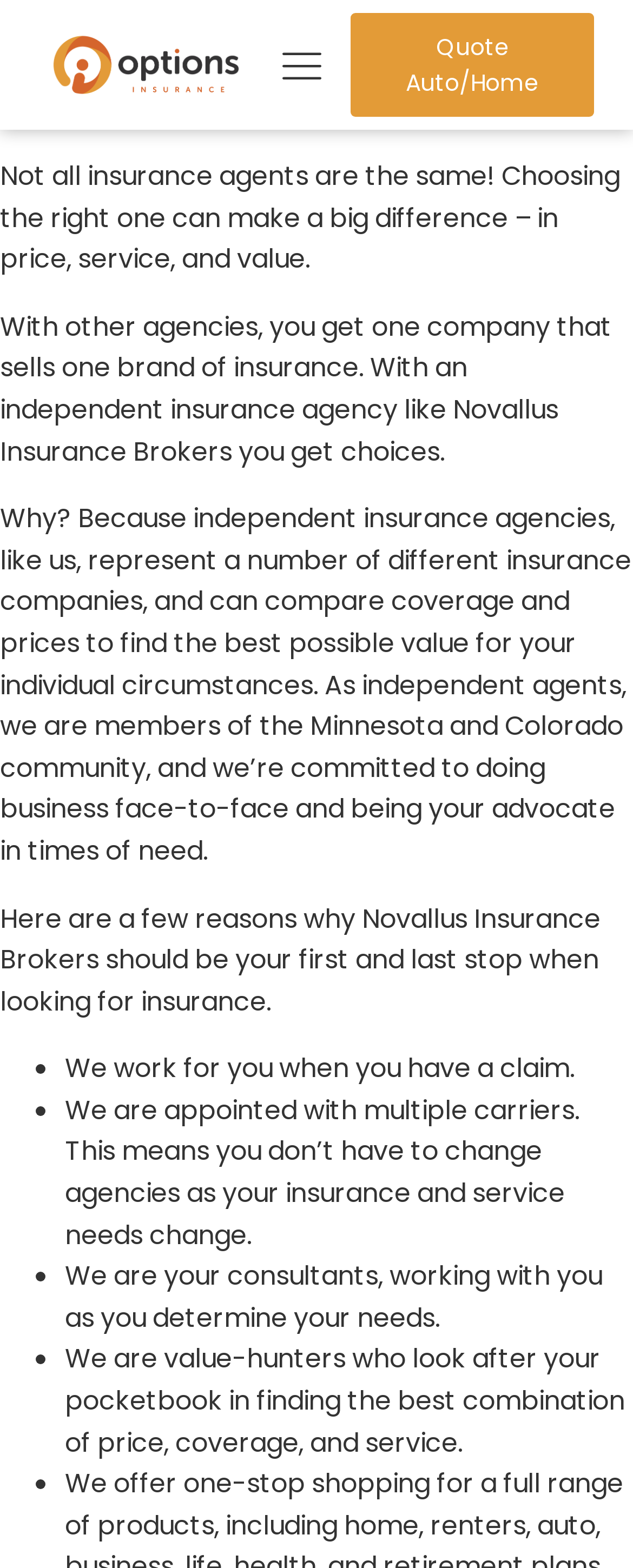How many insurance companies can Novallus Insurance Brokers compare?
Please provide an in-depth and detailed response to the question.

The webpage states that Novallus Insurance Brokers, as an independent insurance agency, represent a number of different insurance companies, and can compare coverage and prices to find the best possible value for individual circumstances, but it does not specify the exact number of companies.